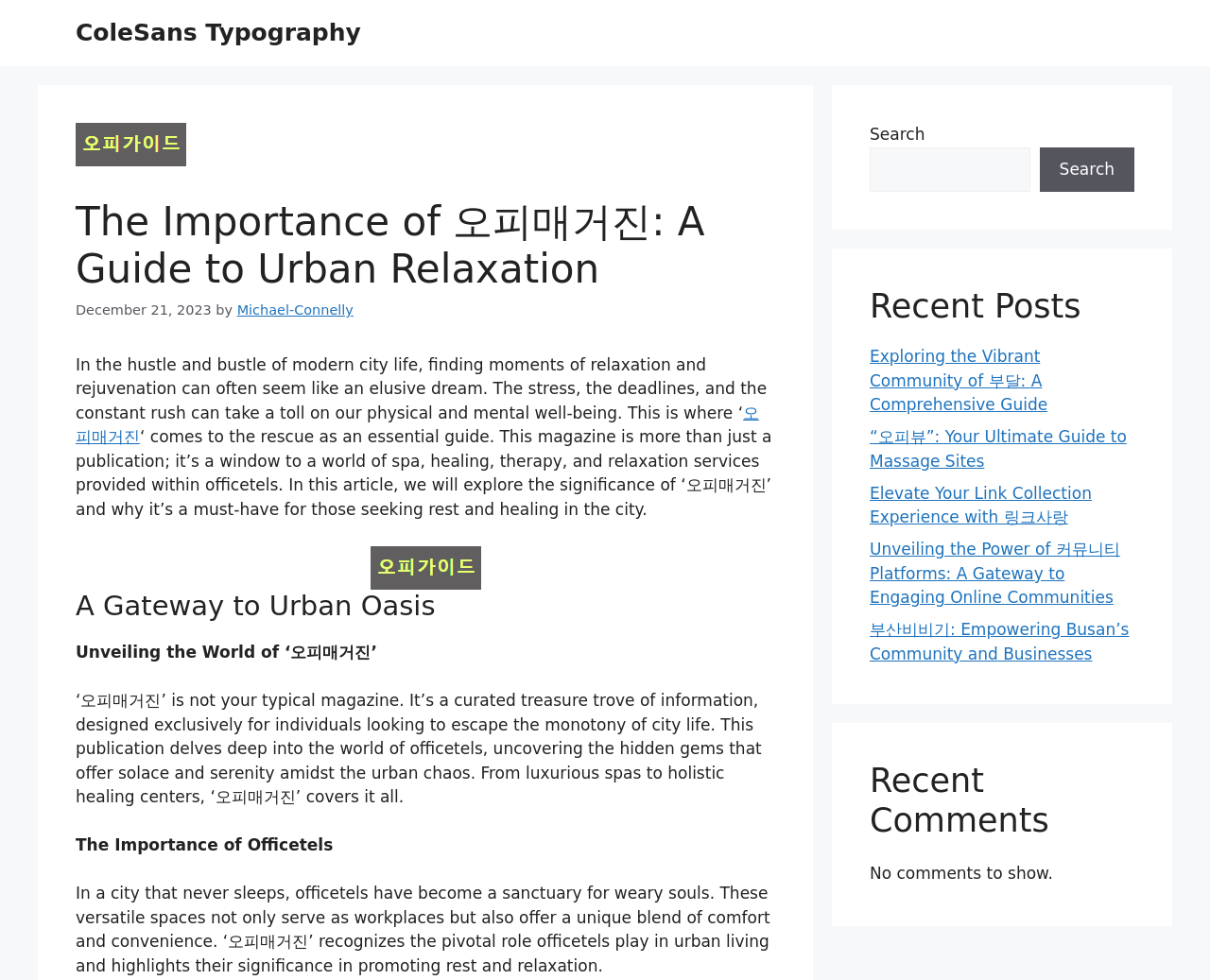Find the bounding box coordinates for the area that must be clicked to perform this action: "Read the article about 오피매거진".

[0.062, 0.203, 0.641, 0.3]